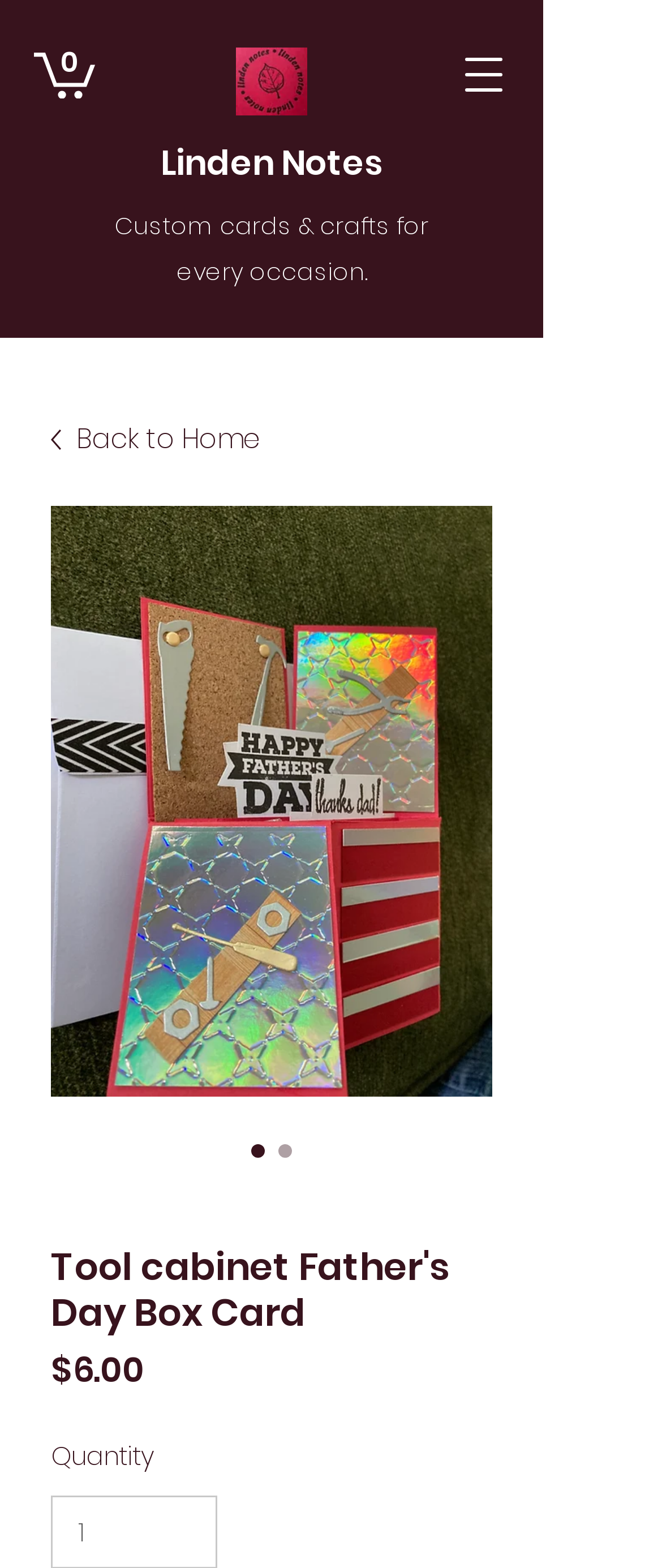Identify the bounding box coordinates for the UI element described as follows: "Share". Ensure the coordinates are four float numbers between 0 and 1, formatted as [left, top, right, bottom].

None